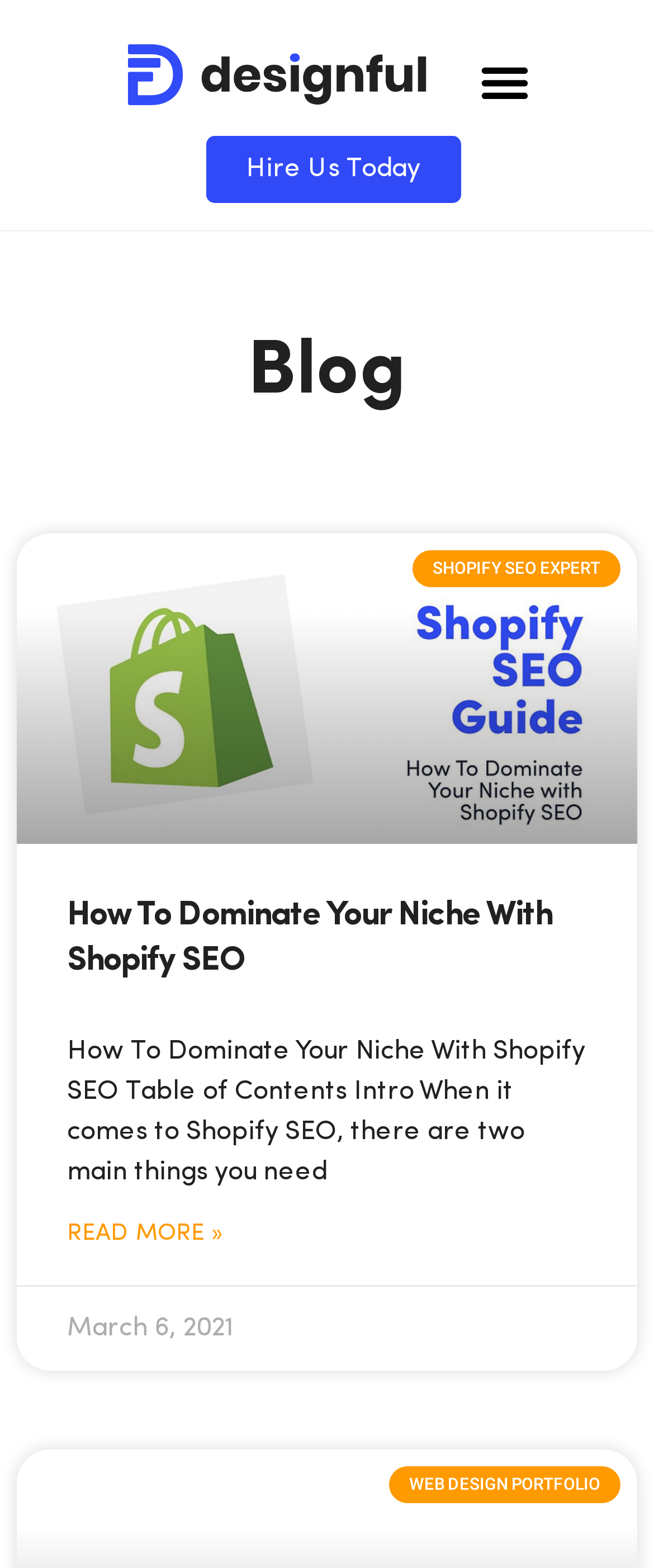Please give a concise answer to this question using a single word or phrase: 
What is the topic of the first article?

Shopify SEO